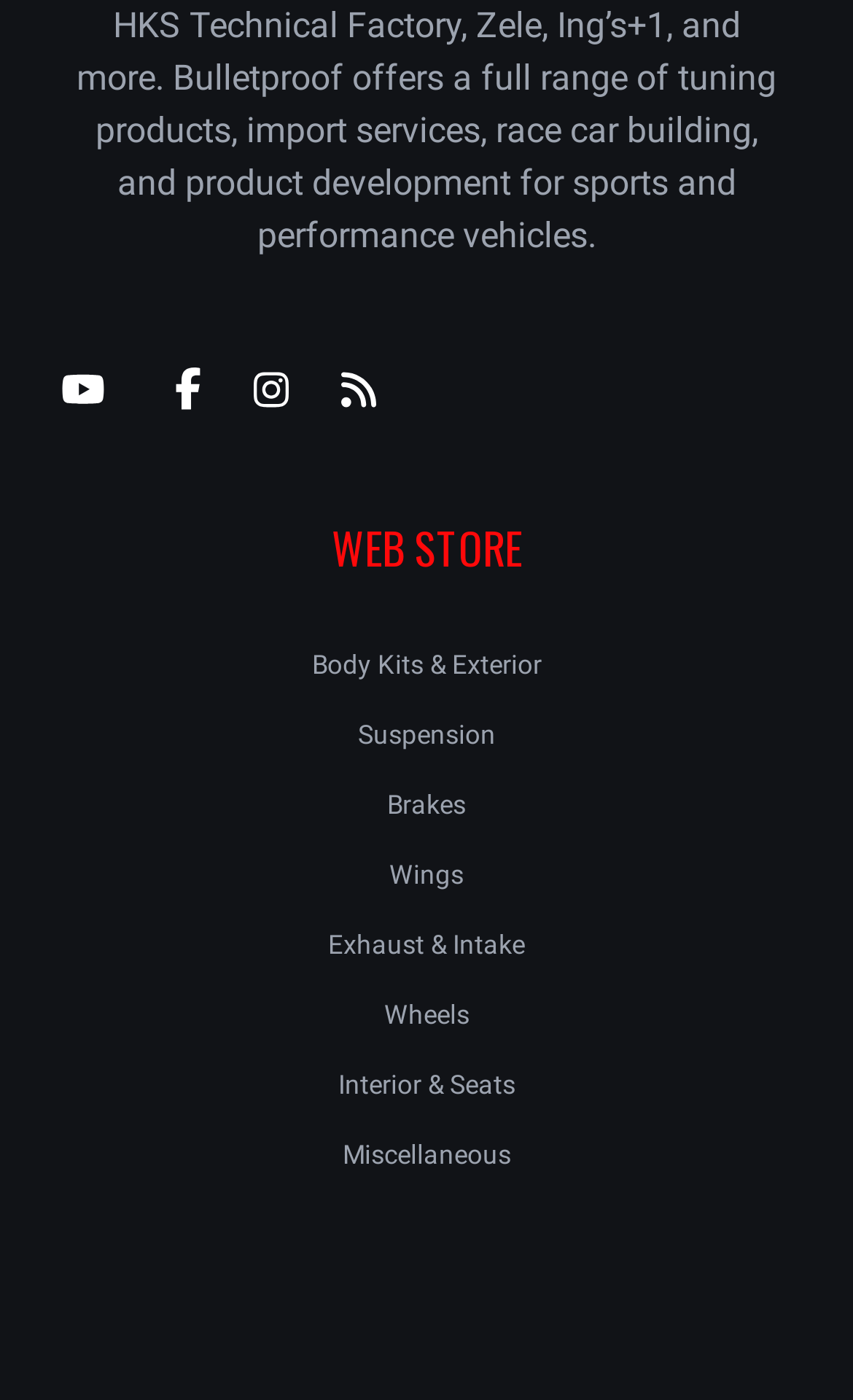How many product categories are listed?
Refer to the image and provide a one-word or short phrase answer.

9